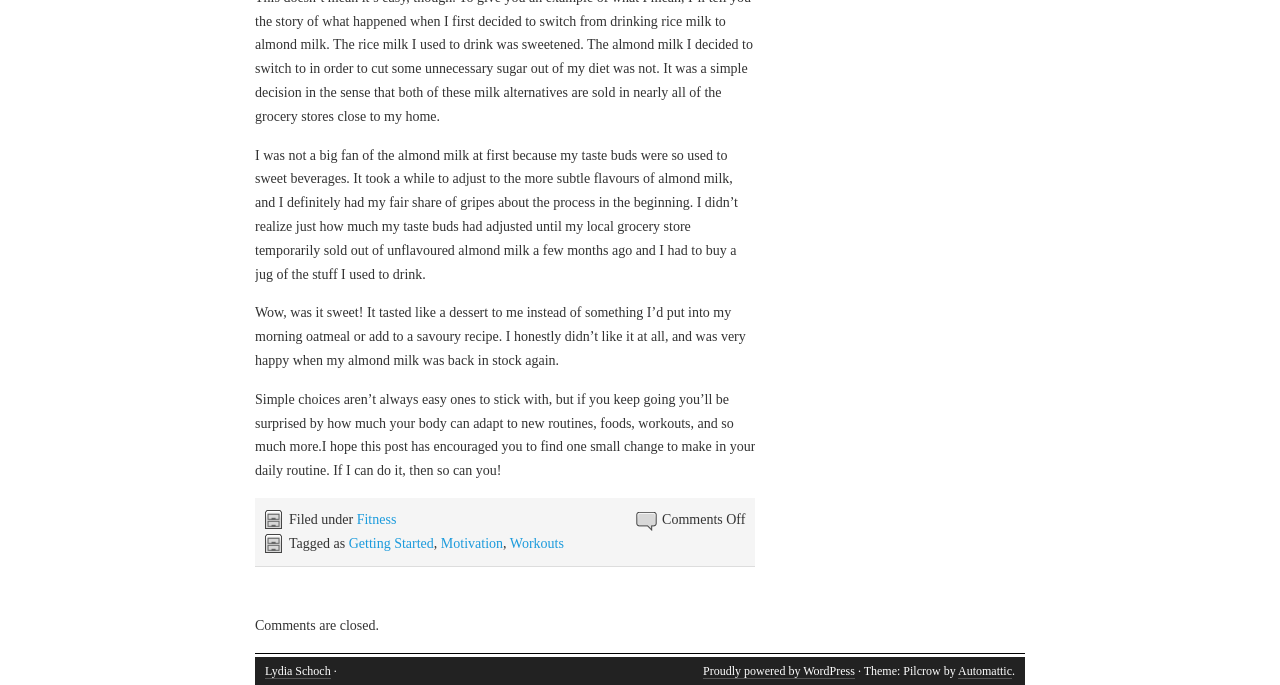Determine the bounding box for the UI element described here: "Contact".

None